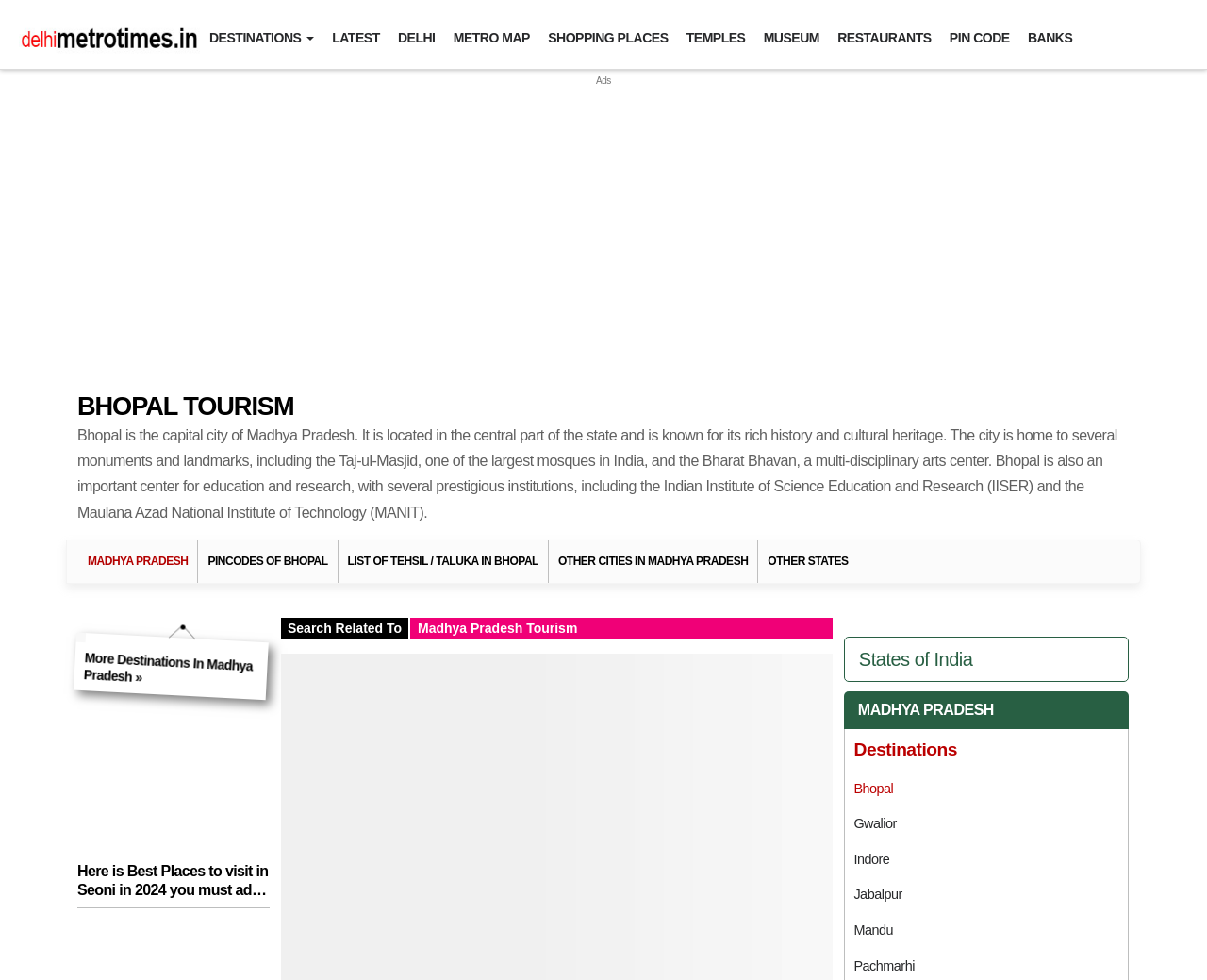Based on the element description Pincodes of Bhopal, identify the bounding box of the UI element in the given webpage screenshot. The coordinates should be in the format (top-left x, top-left y, bottom-right x, bottom-right y) and must be between 0 and 1.

[0.164, 0.555, 0.279, 0.598]